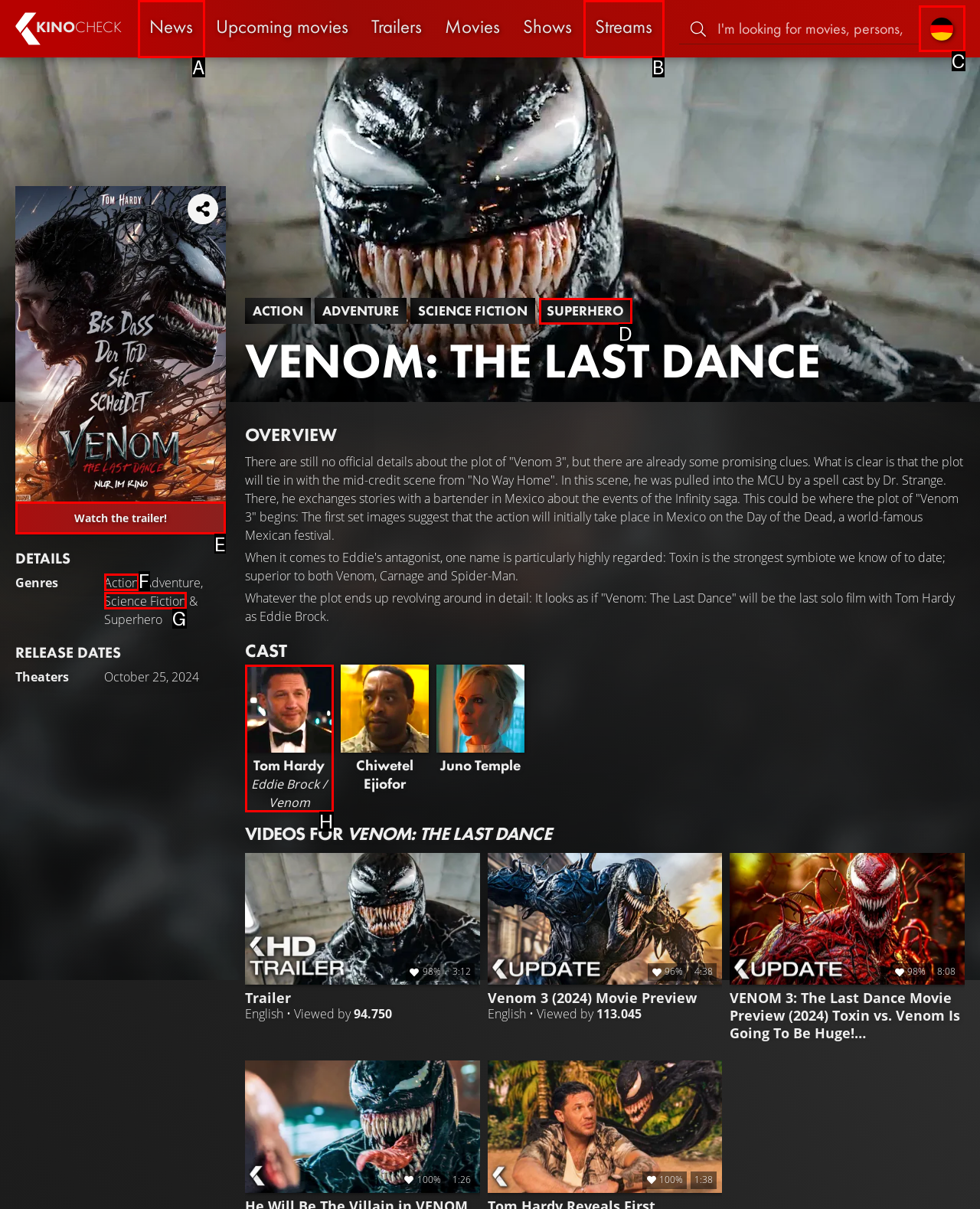Identify the appropriate lettered option to execute the following task: Watch the trailer!
Respond with the letter of the selected choice.

E